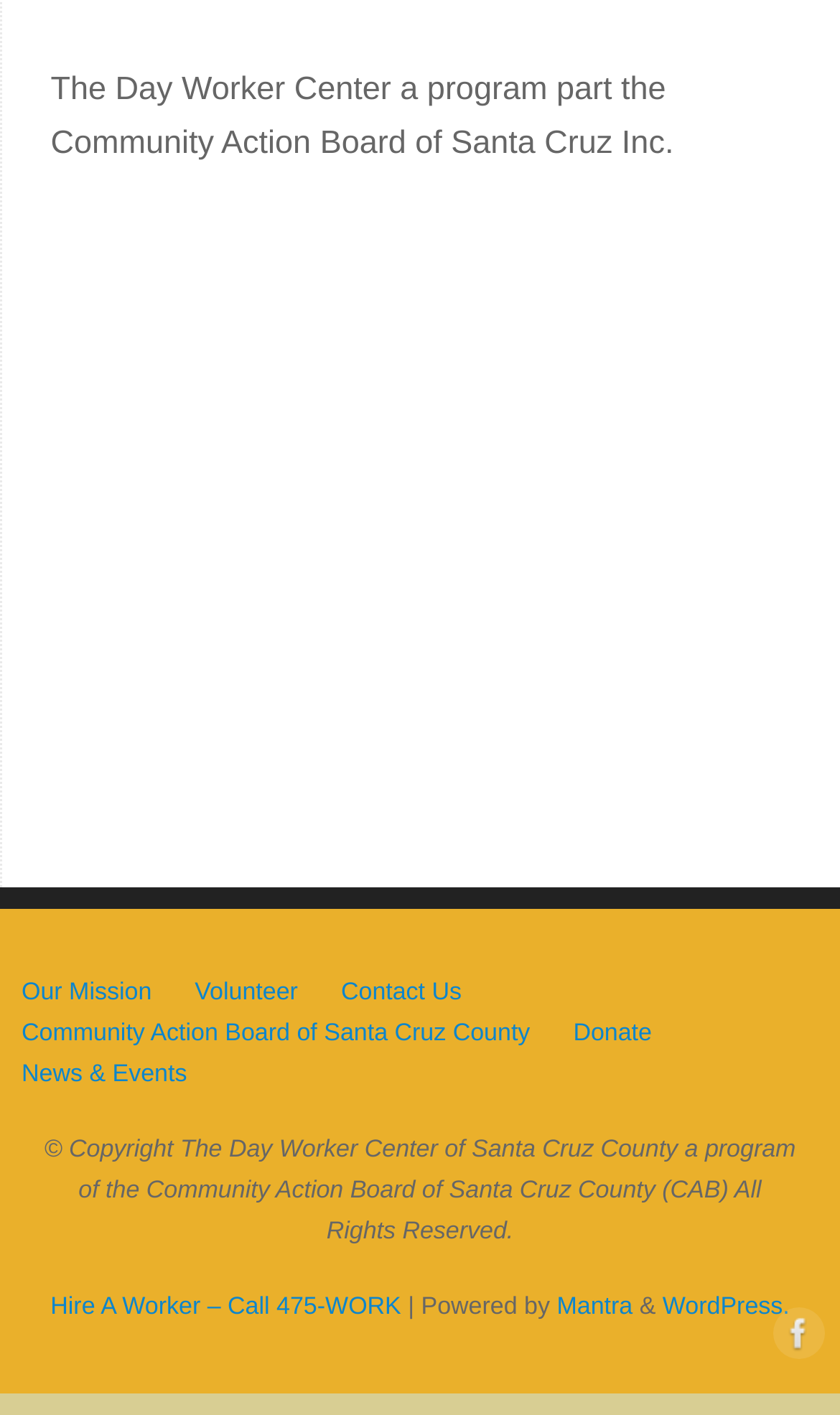Please mark the bounding box coordinates of the area that should be clicked to carry out the instruction: "Hire a worker".

[0.06, 0.915, 0.478, 0.933]